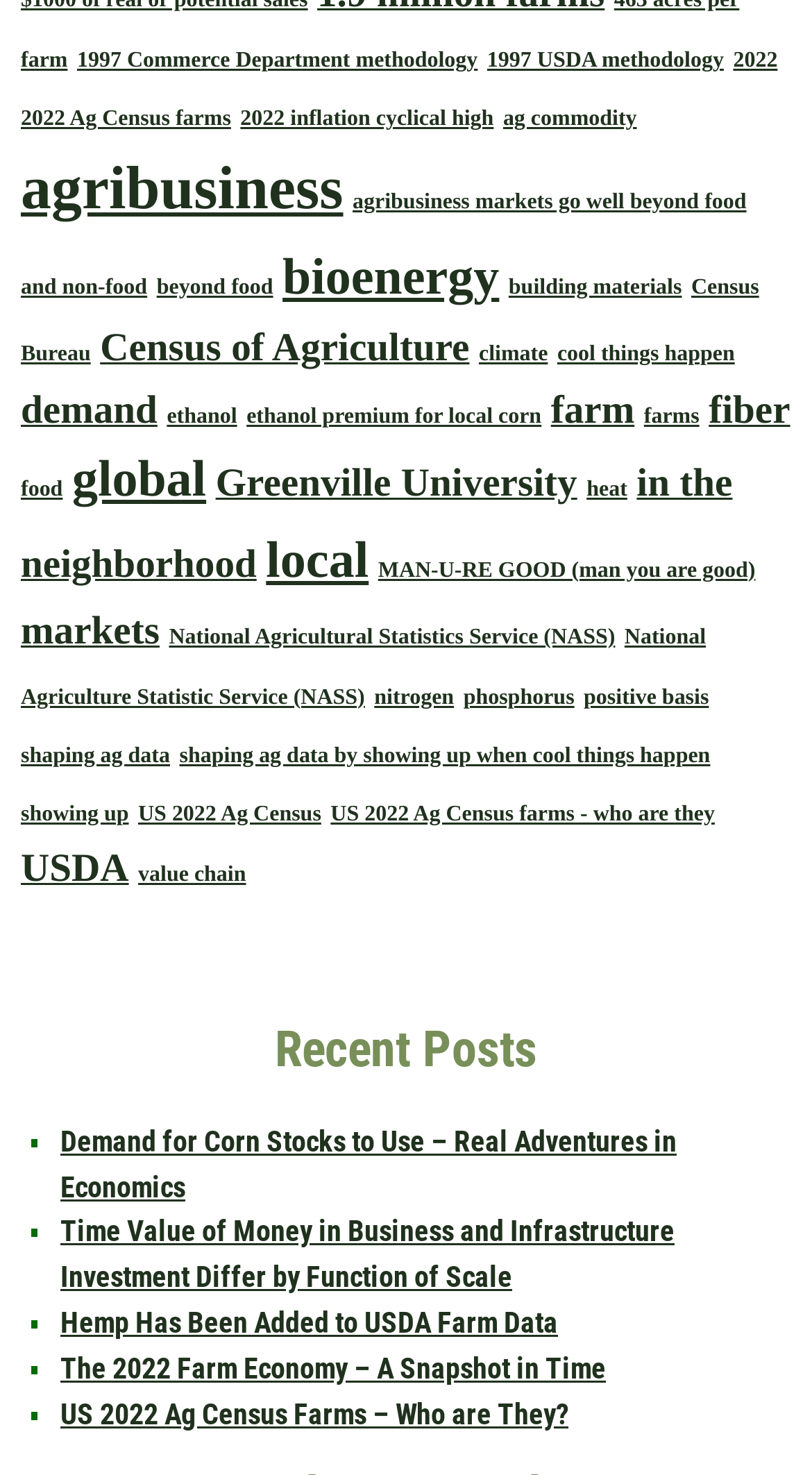Based on the element description 1997 Commerce Department methodology, identify the bounding box coordinates for the UI element. The coordinates should be in the format (top-left x, top-left y, bottom-right x, bottom-right y) and within the 0 to 1 range.

[0.095, 0.034, 0.588, 0.049]